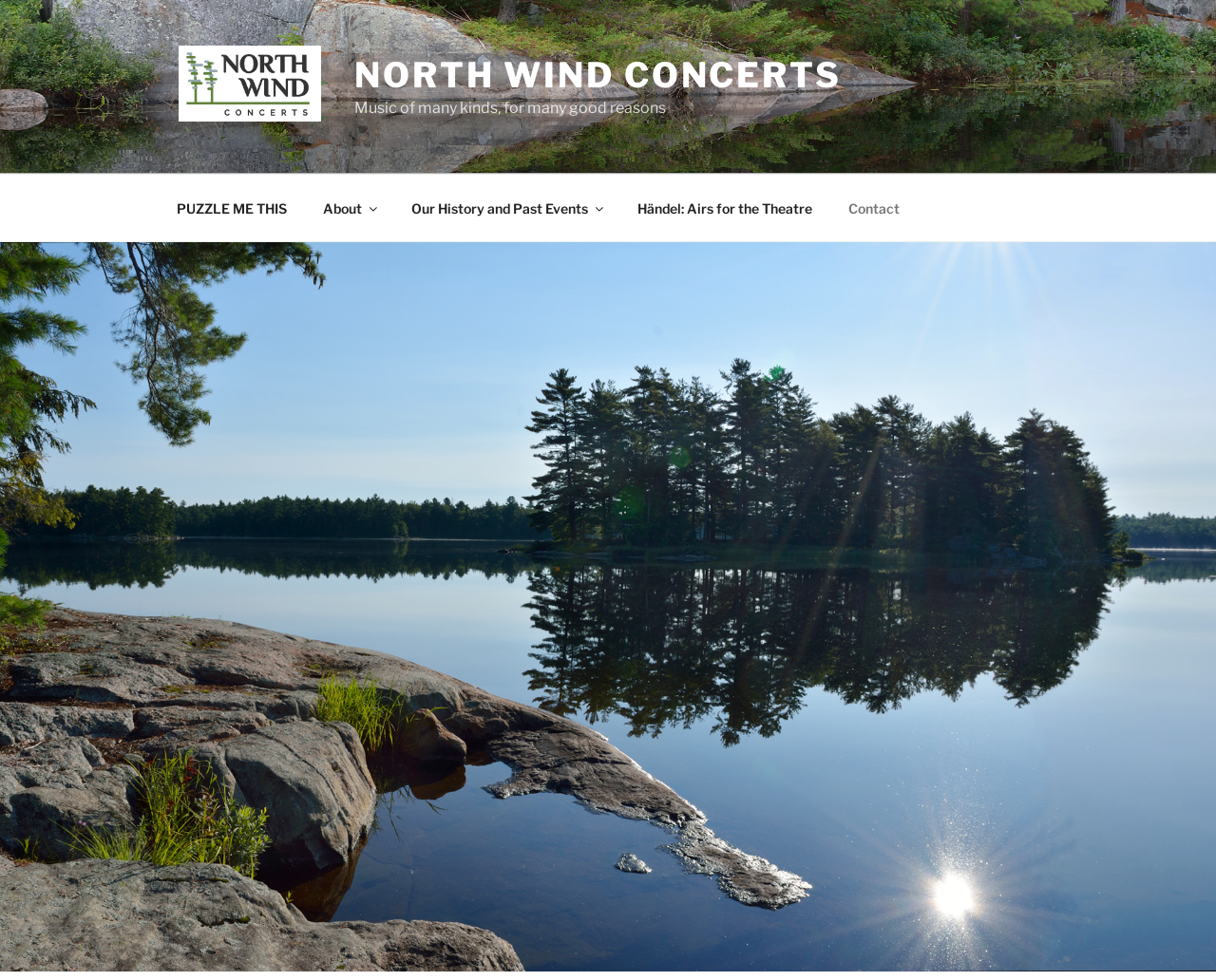Find the coordinates for the bounding box of the element with this description: "parent_node: NORTH WIND CONCERTS".

[0.147, 0.047, 0.289, 0.131]